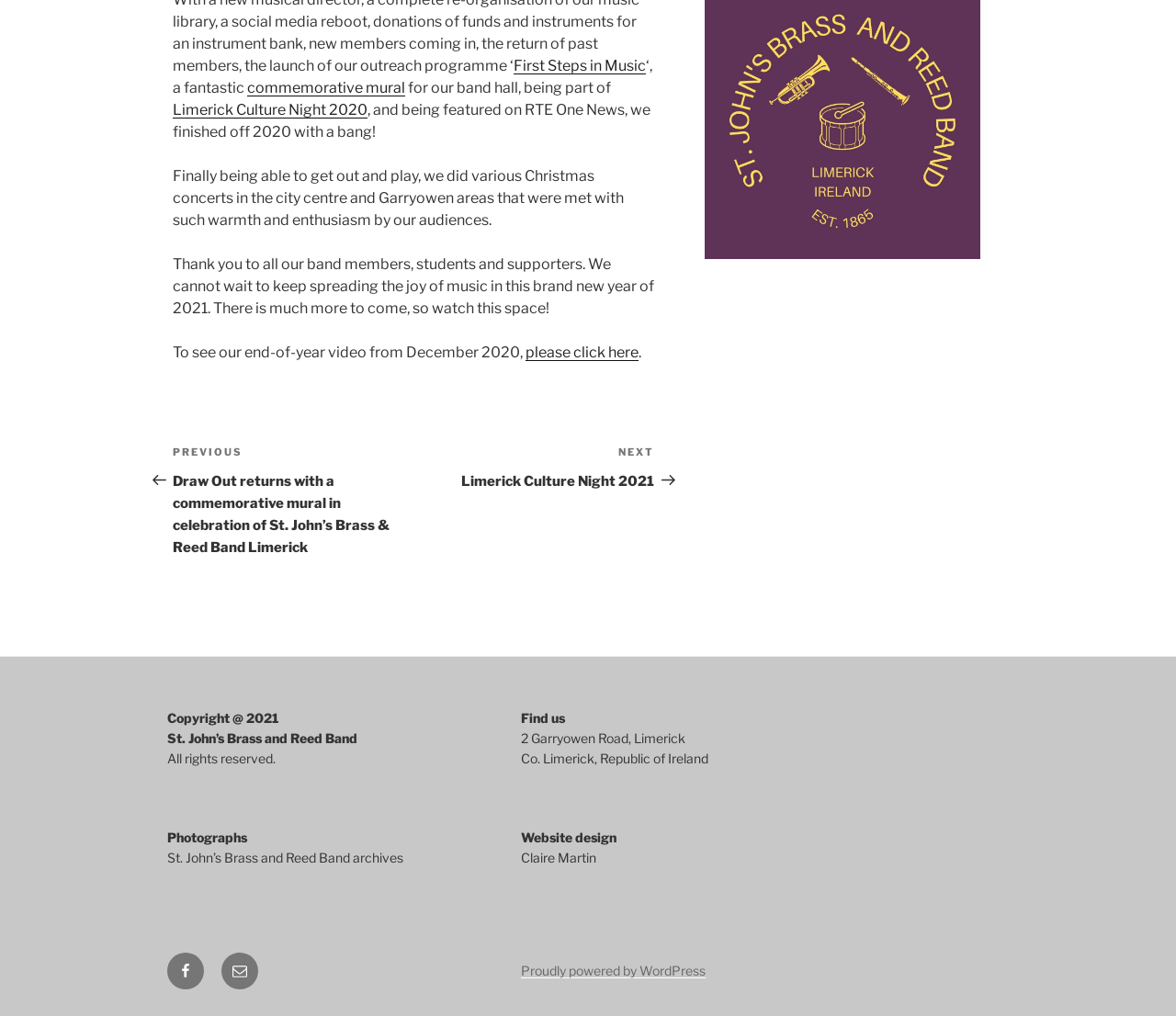Identify the bounding box coordinates necessary to click and complete the given instruction: "Search for something".

None